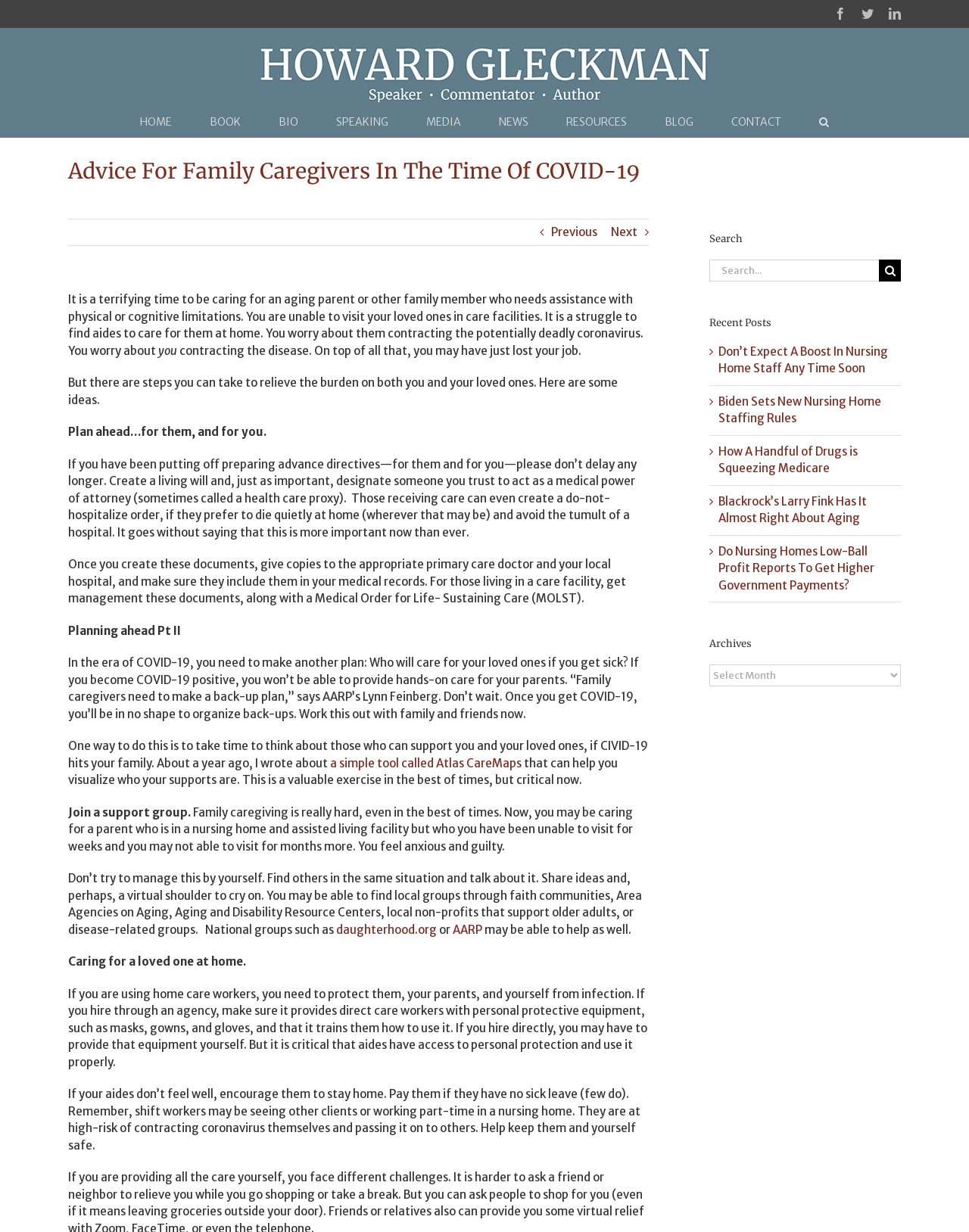Generate the text content of the main headline of the webpage.

Advice For Family Caregivers In The Time Of COVID-19